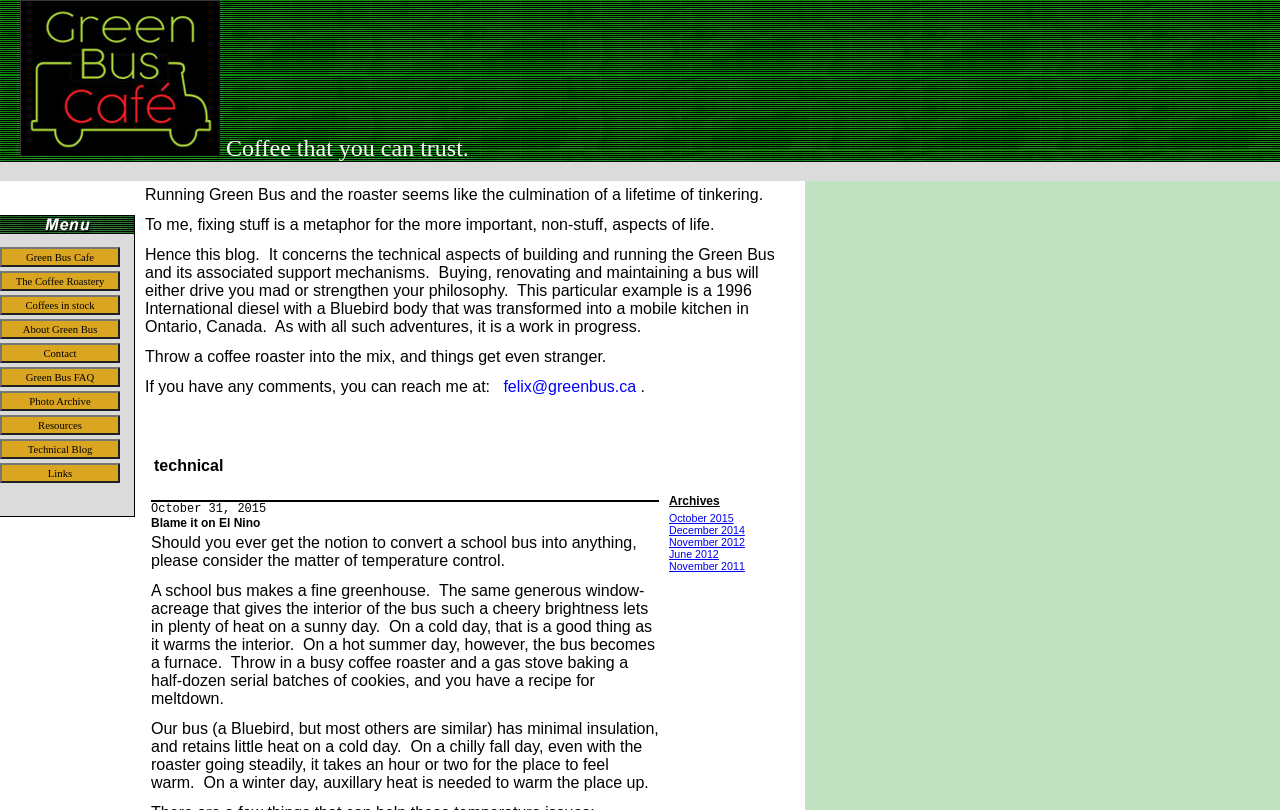How many archive links are there?
Respond to the question with a well-detailed and thorough answer.

The number of archive links can be found by counting the links in the 'Archives' section. There are five links labeled 'October 2015', 'December 2014', 'November 2012', 'June 2012', and 'November 2011'.